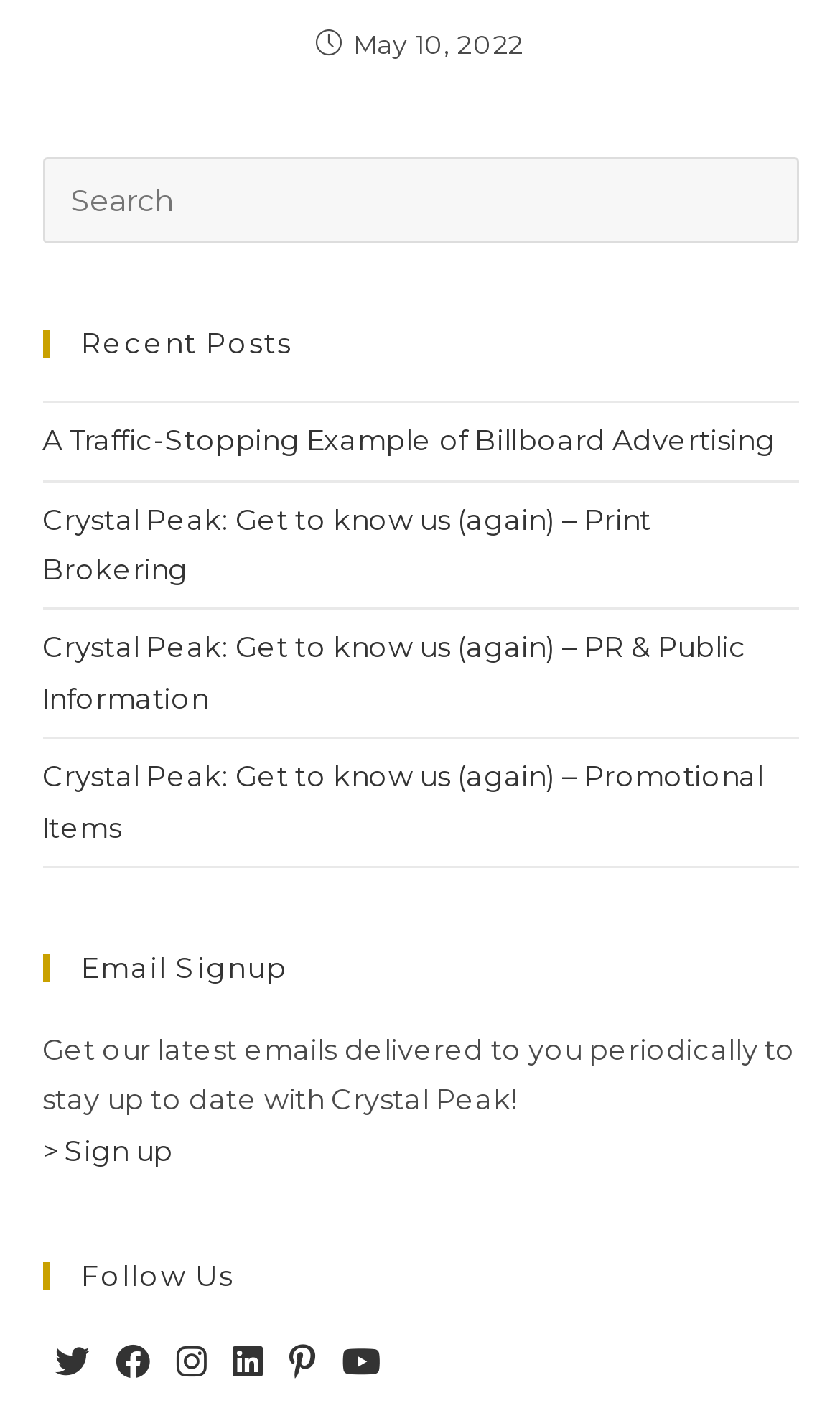Identify the bounding box of the UI element described as follows: "aria-label="LinkedIn"". Provide the coordinates as four float numbers in the range of 0 to 1 [left, top, right, bottom].

[0.277, 0.797, 0.314, 0.841]